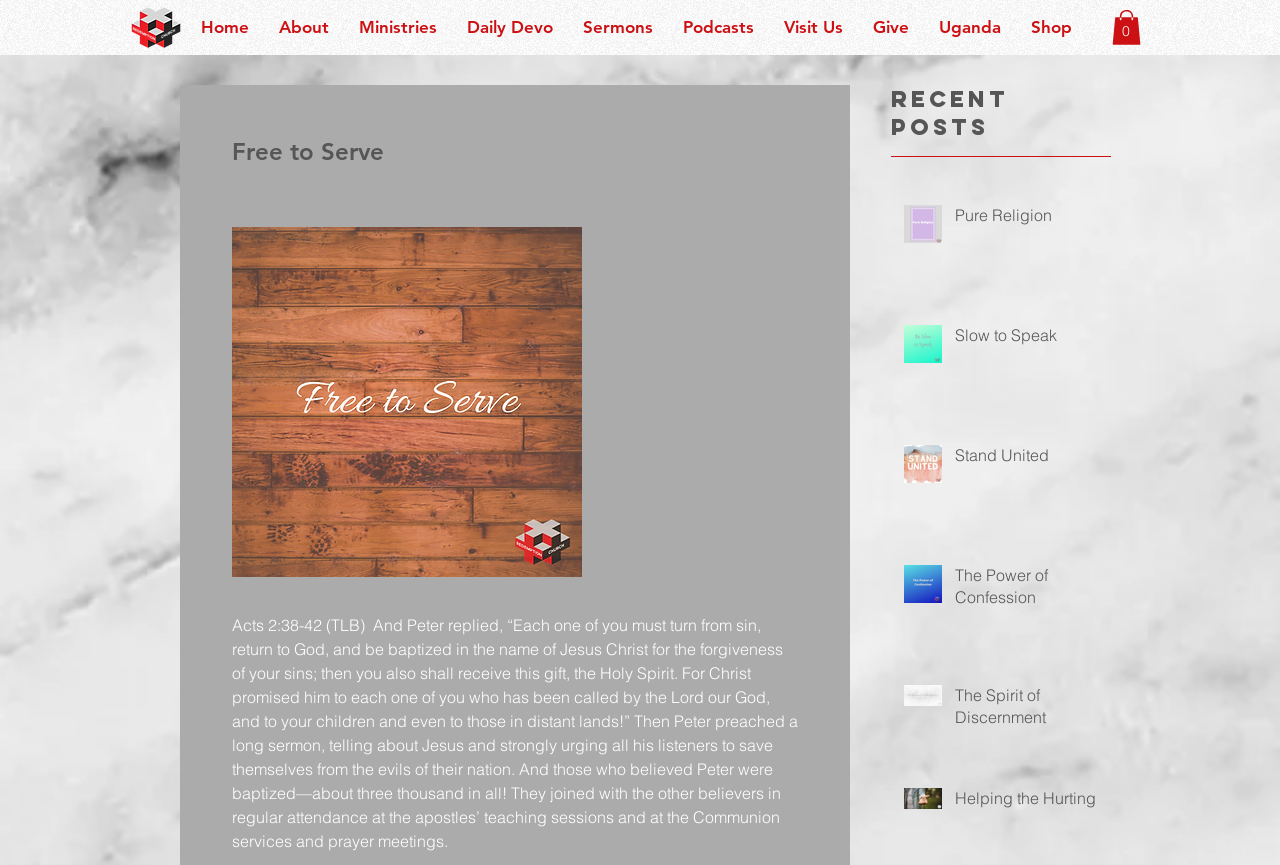Locate the bounding box coordinates of the clickable area to execute the instruction: "Click the 'Pure Religion' link". Provide the coordinates as four float numbers between 0 and 1, represented as [left, top, right, bottom].

[0.746, 0.235, 0.859, 0.271]